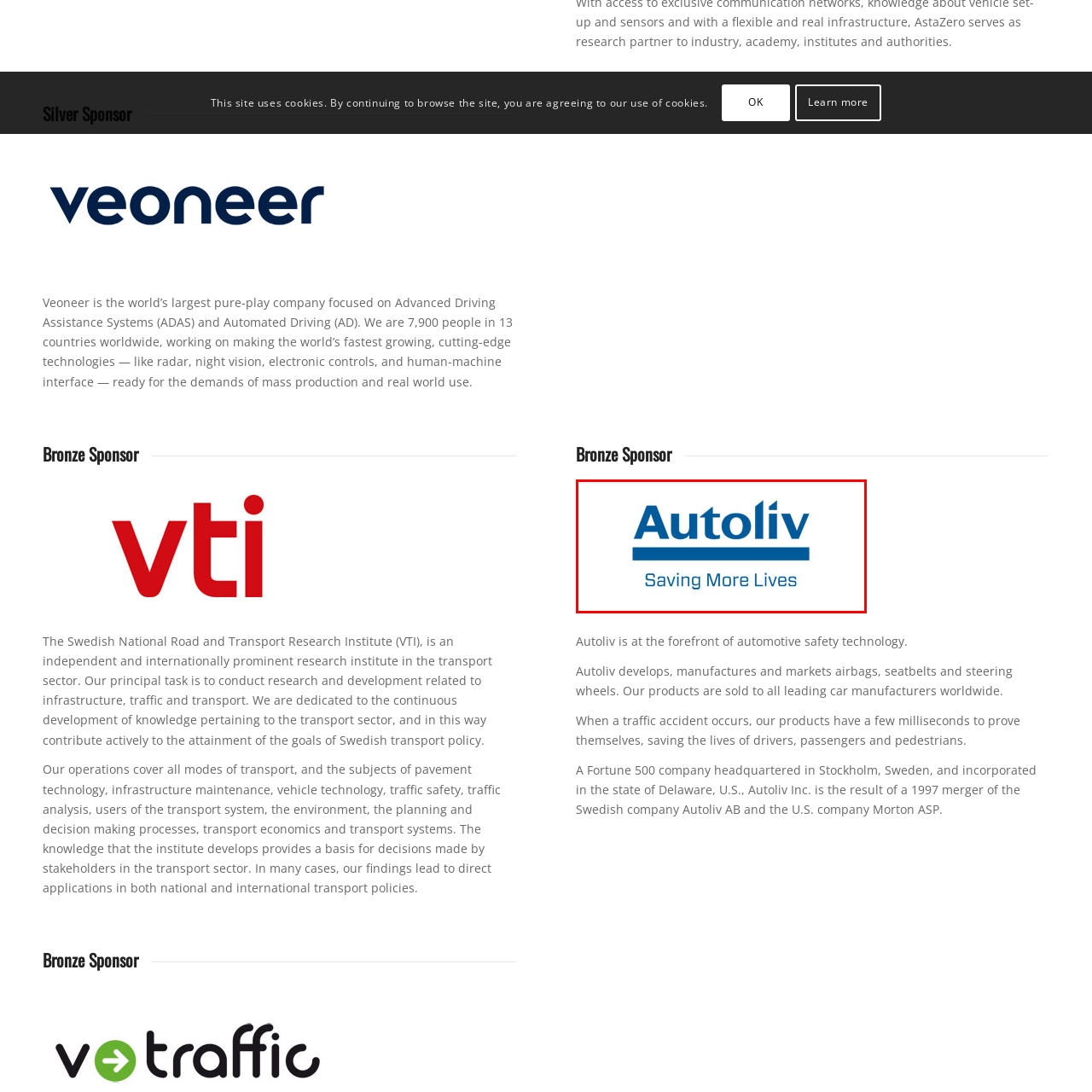What is the tagline of Autoliv? View the image inside the red bounding box and respond with a concise one-word or short-phrase answer.

Saving More Lives